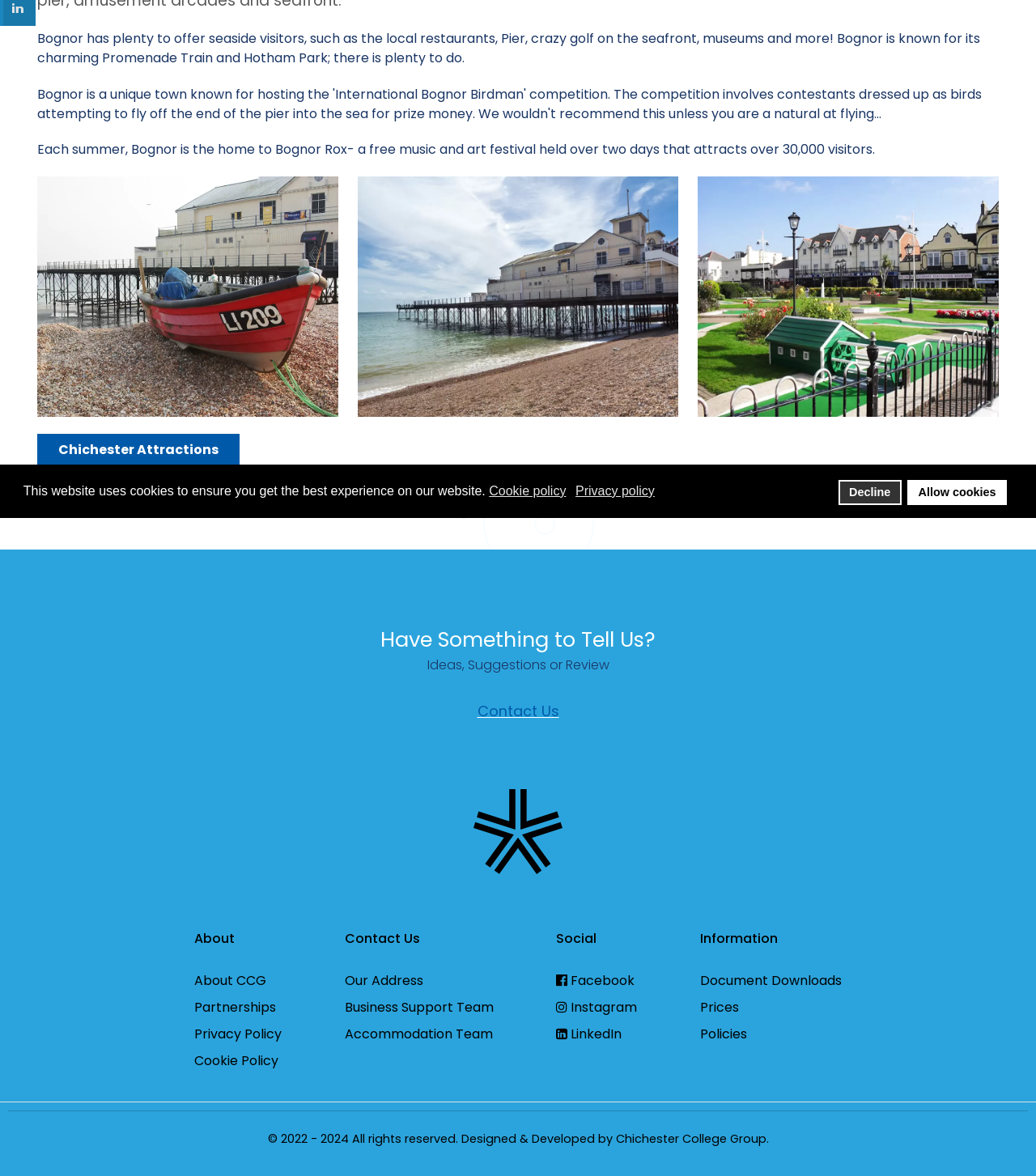Extract the bounding box coordinates for the described element: "parent_node: Quick Charts". The coordinates should be represented as four float numbers between 0 and 1: [left, top, right, bottom].

None